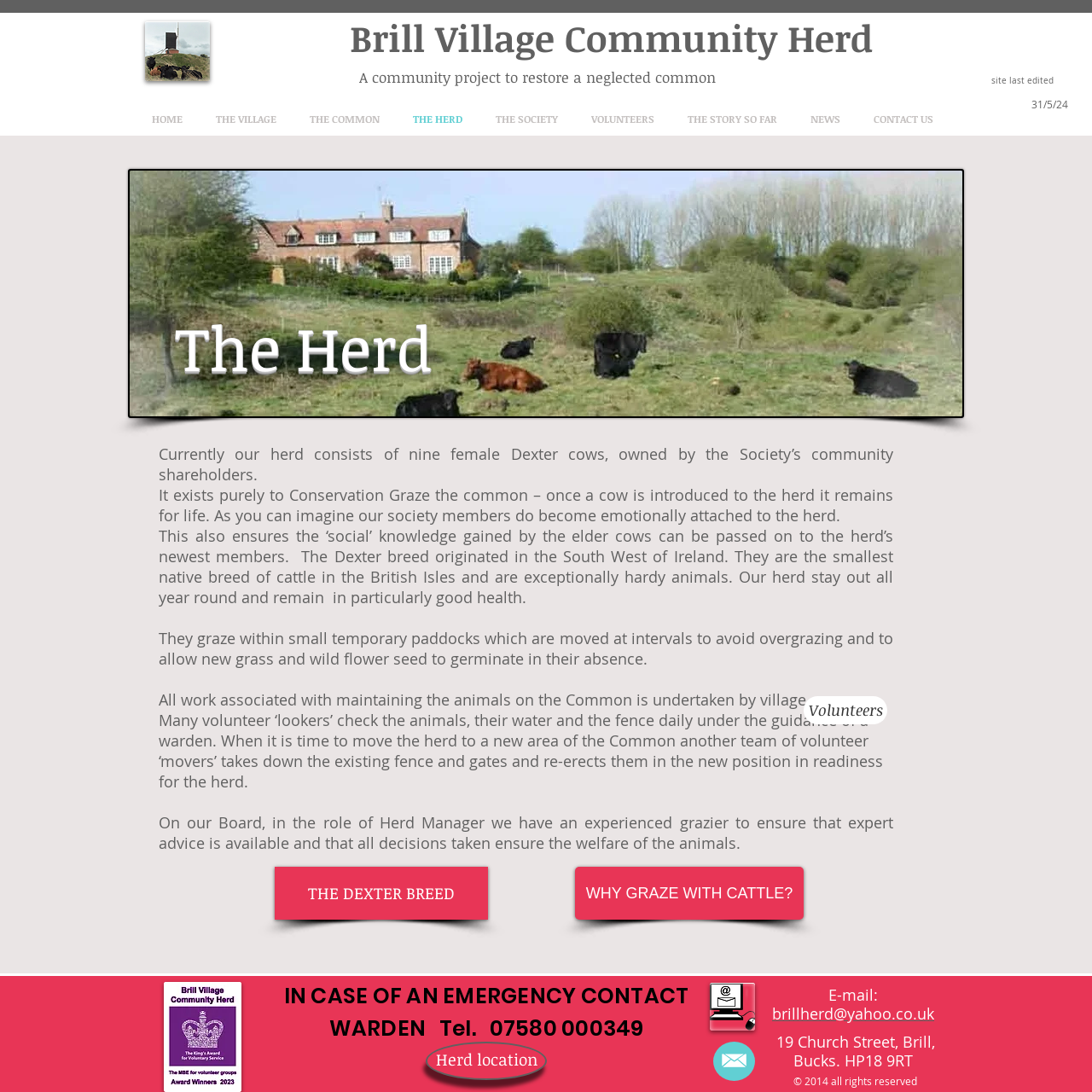Determine the bounding box coordinates of the section I need to click to execute the following instruction: "Learn about THE HERD". Provide the coordinates as four float numbers between 0 and 1, i.e., [left, top, right, bottom].

[0.362, 0.093, 0.438, 0.125]